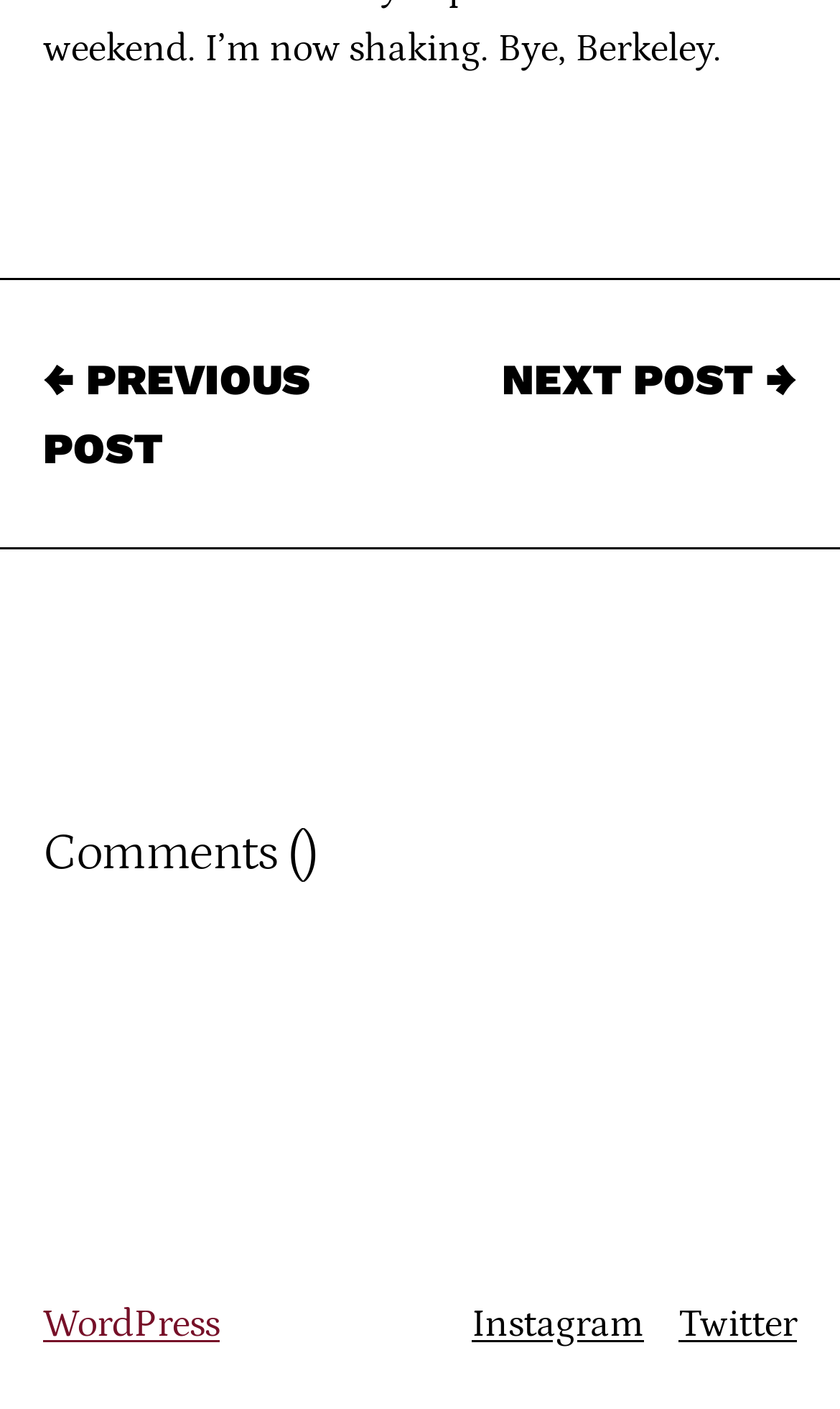Locate the bounding box of the user interface element based on this description: "Finance".

None